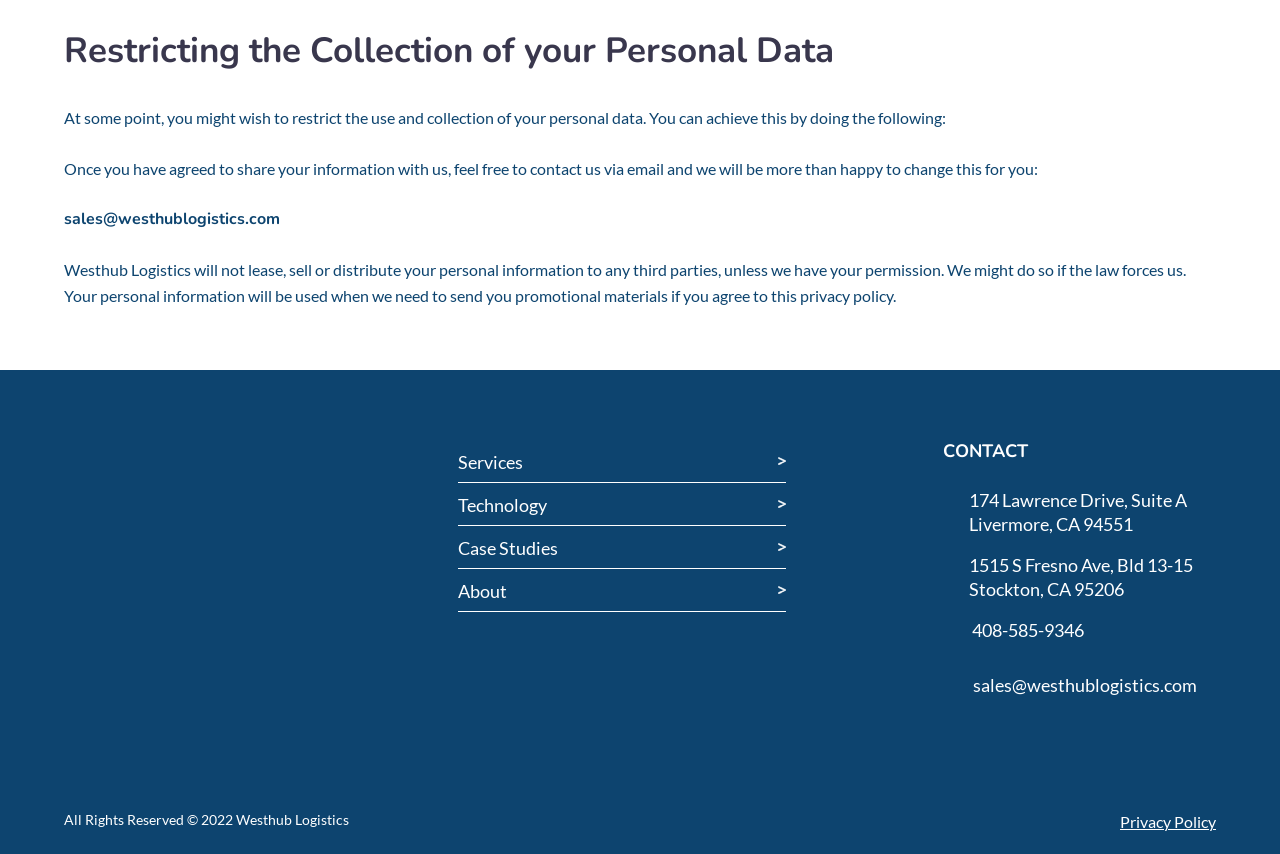Give the bounding box coordinates for the element described by: "Case Studies".

[0.358, 0.618, 0.436, 0.665]